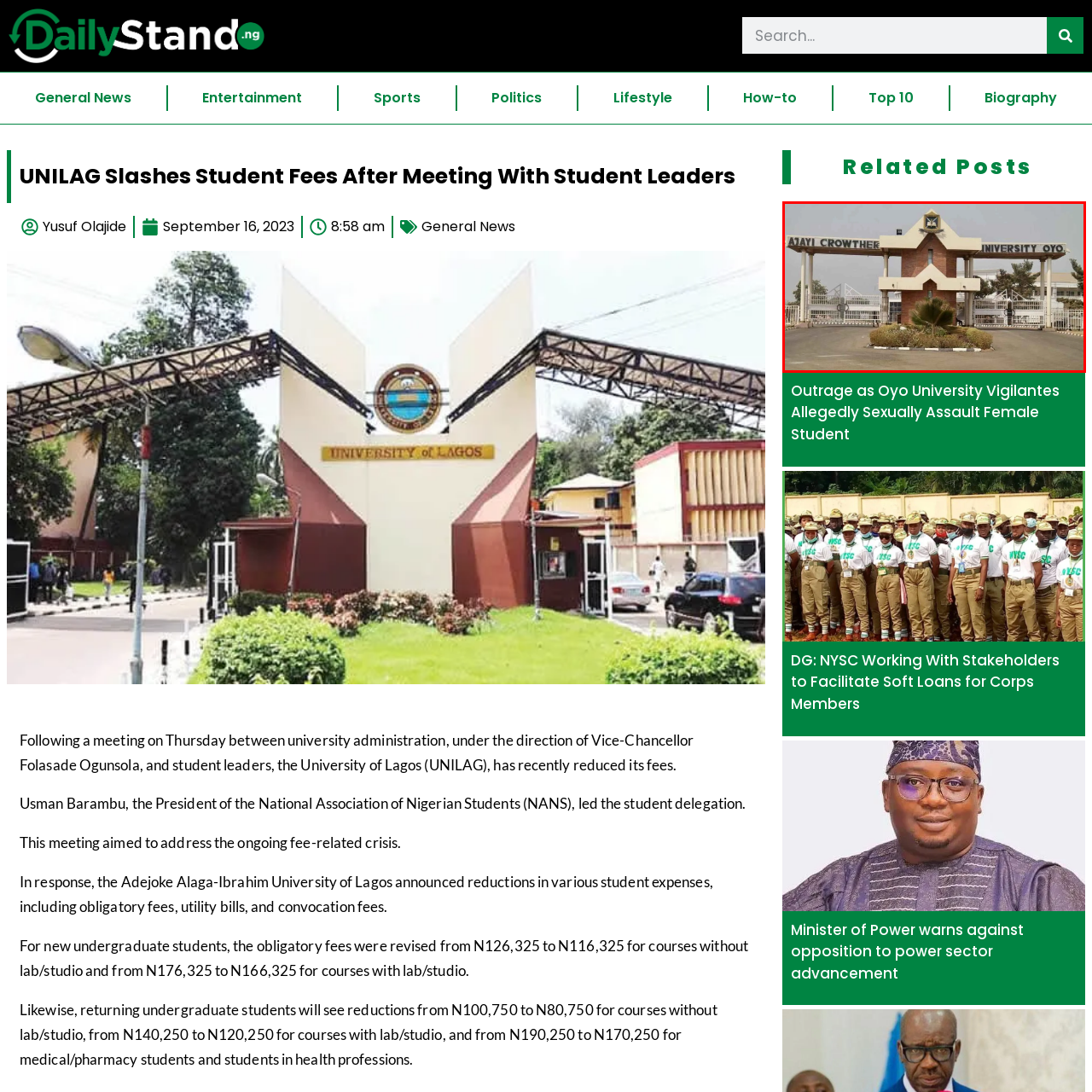Pay attention to the image encircled in red and give a thorough answer to the subsequent question, informed by the visual details in the image:
What is above the entryway of the gate?

By carefully reading the caption, it is clear that above the entryway of the gate, the university's name is inscribed in bold letters, making it easily identifiable.